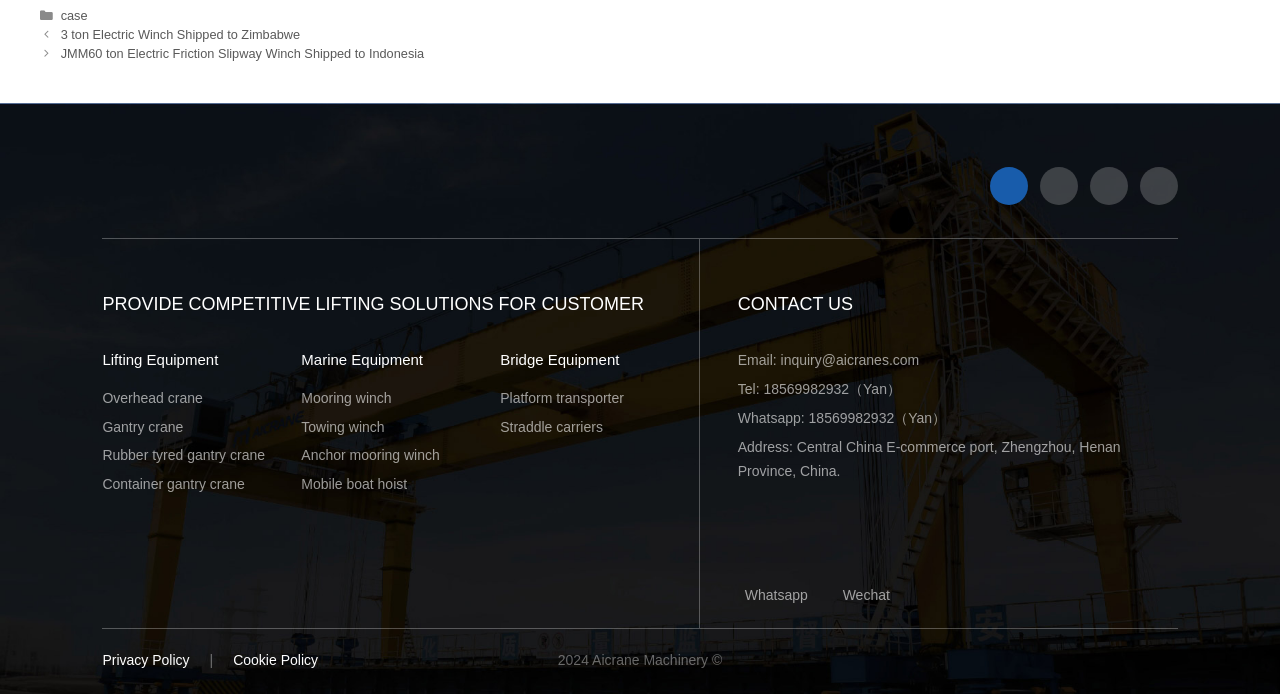Find the bounding box coordinates of the element to click in order to complete this instruction: "Click on the 'Privacy Policy' link". The bounding box coordinates must be four float numbers between 0 and 1, denoted as [left, top, right, bottom].

[0.08, 0.935, 0.148, 0.97]